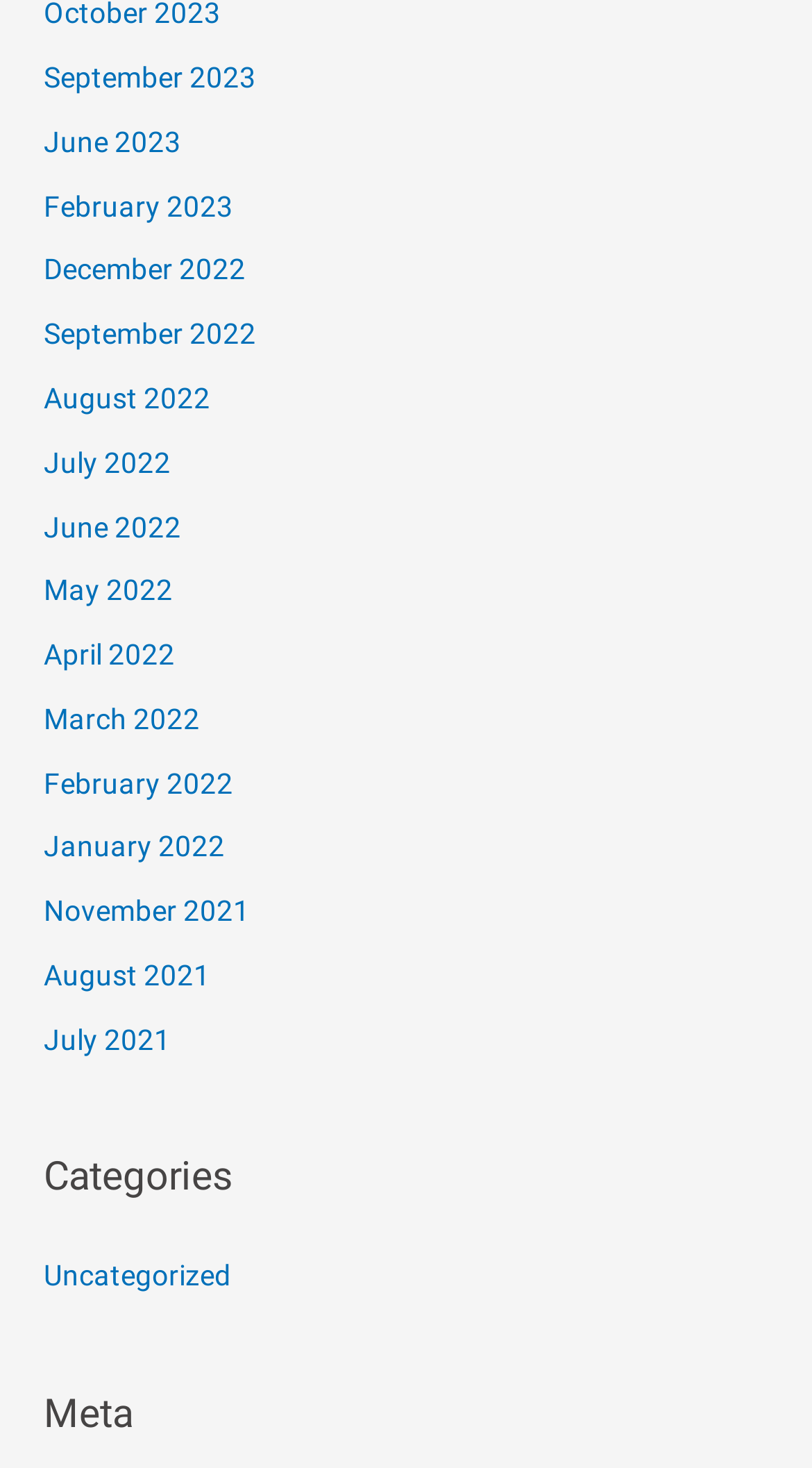Given the description: "Uncategorized", determine the bounding box coordinates of the UI element. The coordinates should be formatted as four float numbers between 0 and 1, [left, top, right, bottom].

[0.054, 0.858, 0.285, 0.88]